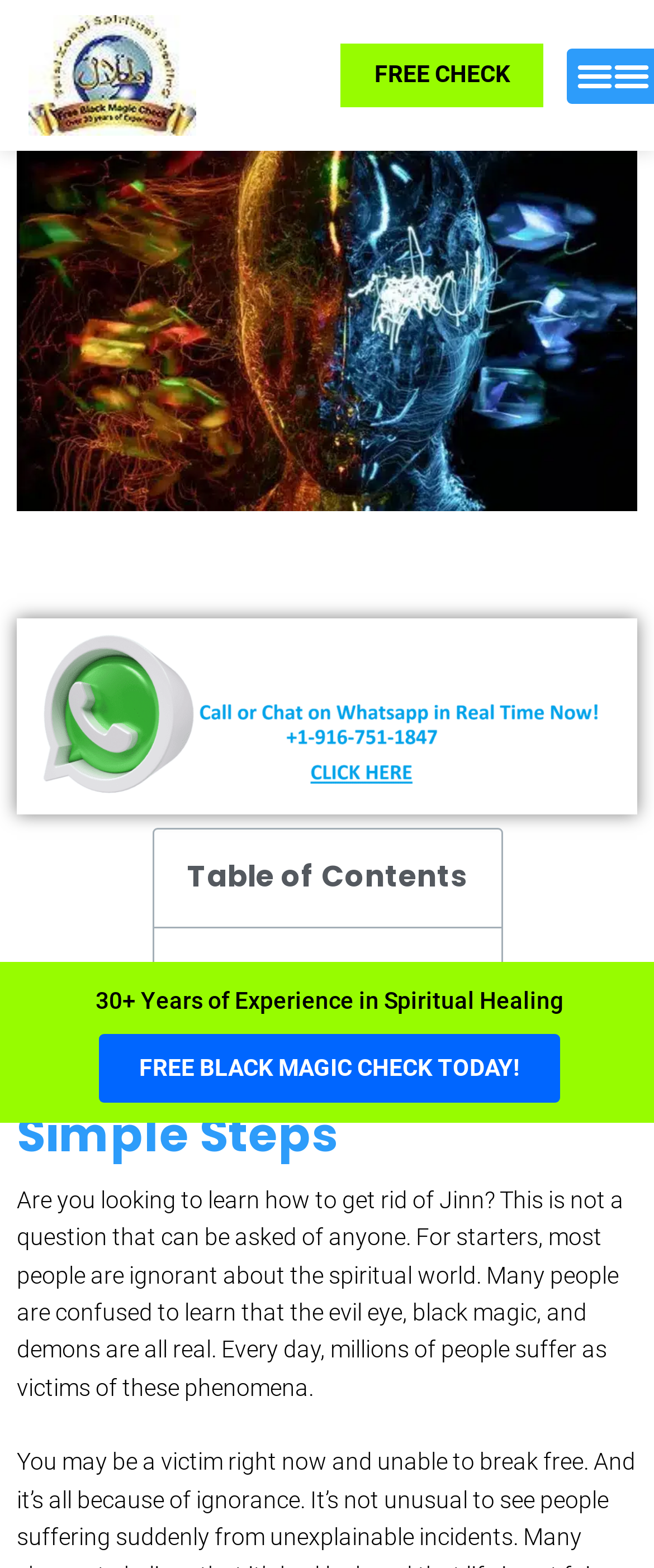Identify the bounding box coordinates for the UI element described as: "FREE CHECK". The coordinates should be provided as four floats between 0 and 1: [left, top, right, bottom].

[0.521, 0.028, 0.832, 0.068]